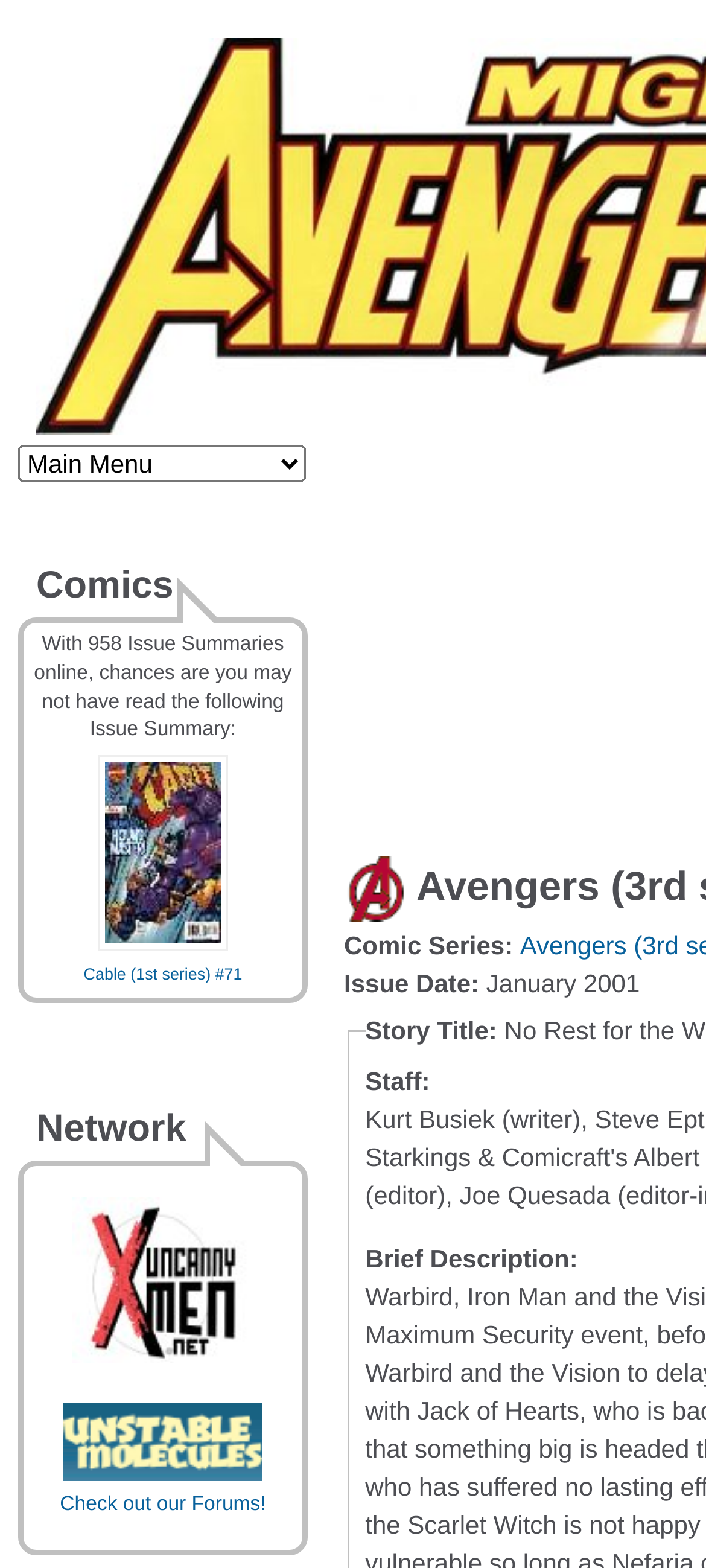Use one word or a short phrase to answer the question provided: 
What is the text above the 'Staff:' label?

Comic Series: